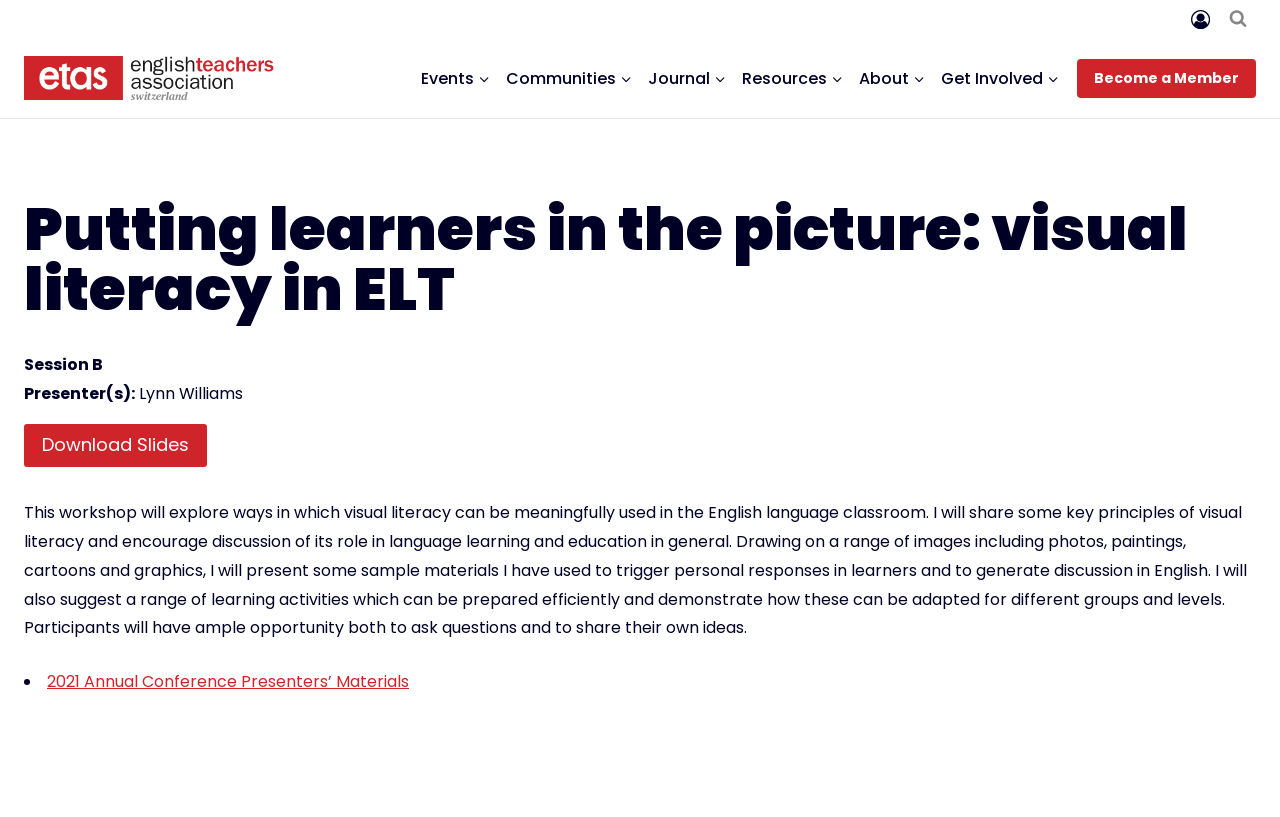Please examine the image and answer the question with a detailed explanation:
What is the name of the organization?

I found the name of the organization by looking at the top section of the webpage, where it says 'English Teachers Association Switzerland'.